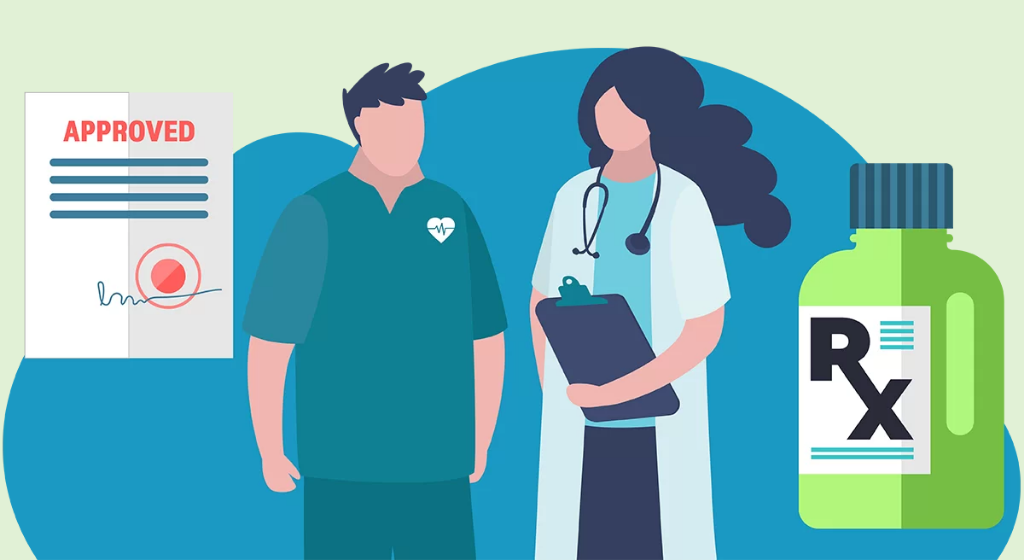Please provide a one-word or short phrase answer to the question:
Is the stethoscope around the male healthcare professional's neck?

No